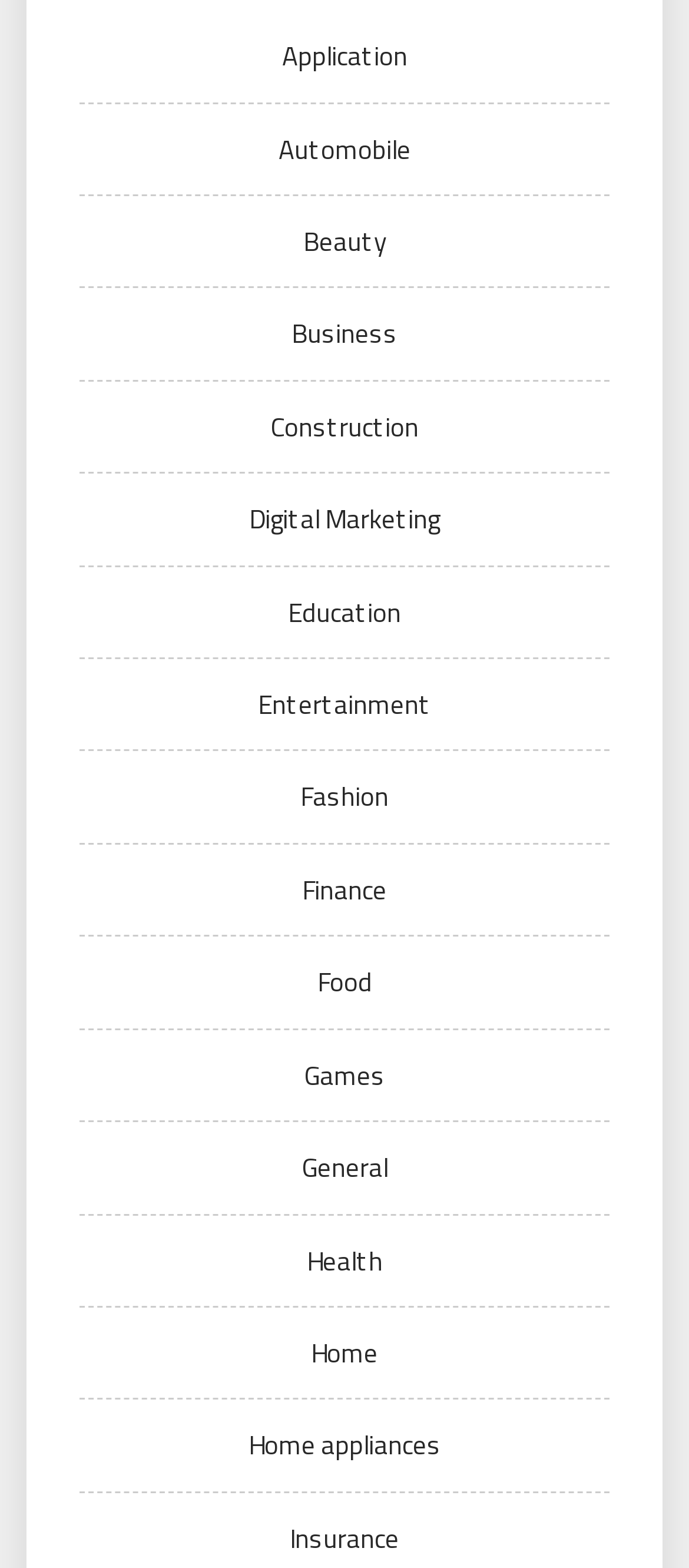Select the bounding box coordinates of the element I need to click to carry out the following instruction: "Browse Automobile".

[0.404, 0.082, 0.596, 0.108]